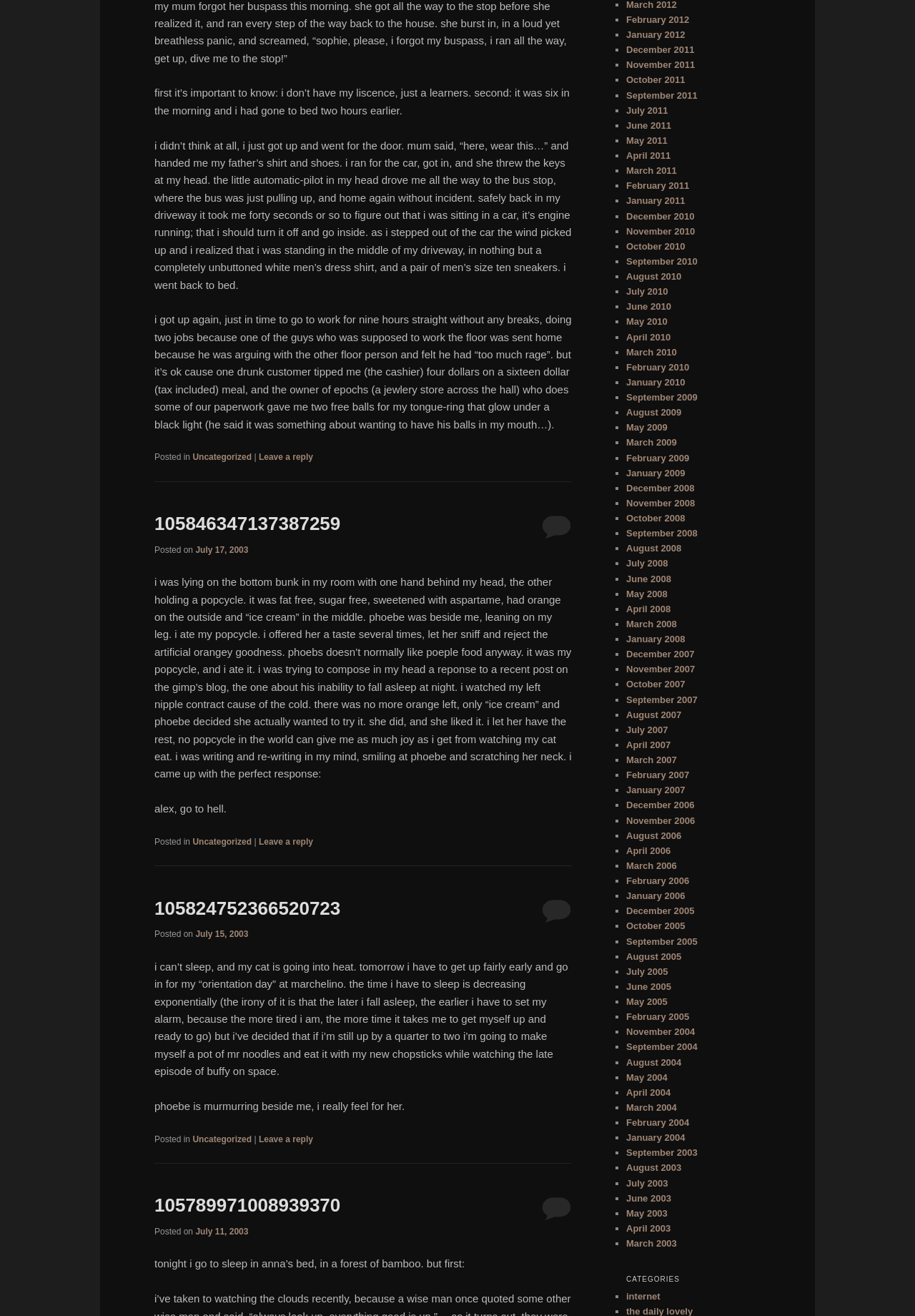Determine the bounding box coordinates of the clickable element to achieve the following action: 'Click on the 'Uncategorized' link'. Provide the coordinates as four float values between 0 and 1, formatted as [left, top, right, bottom].

[0.21, 0.636, 0.275, 0.643]